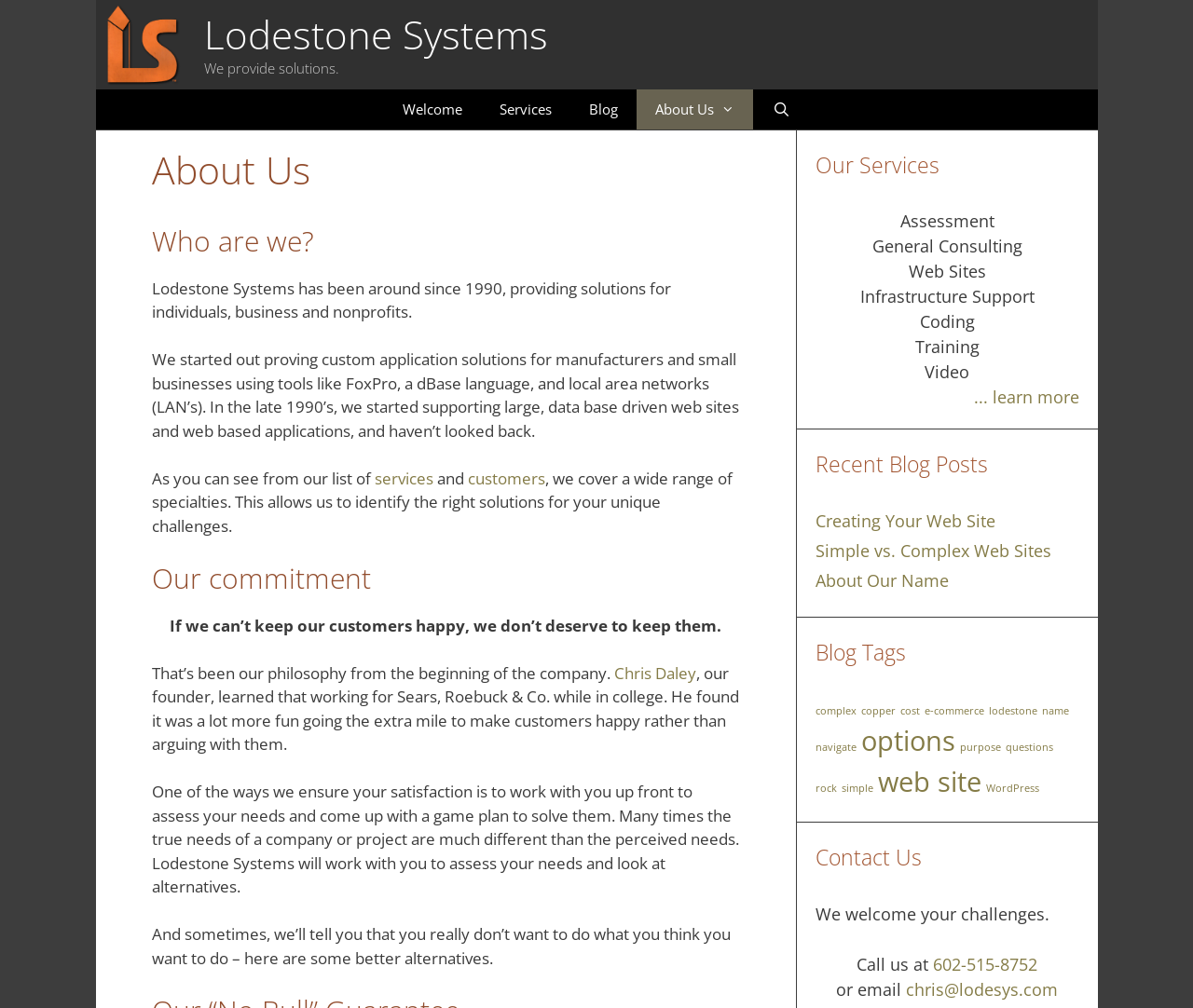Give a concise answer of one word or phrase to the question: 
How can one contact the company?

Call or email